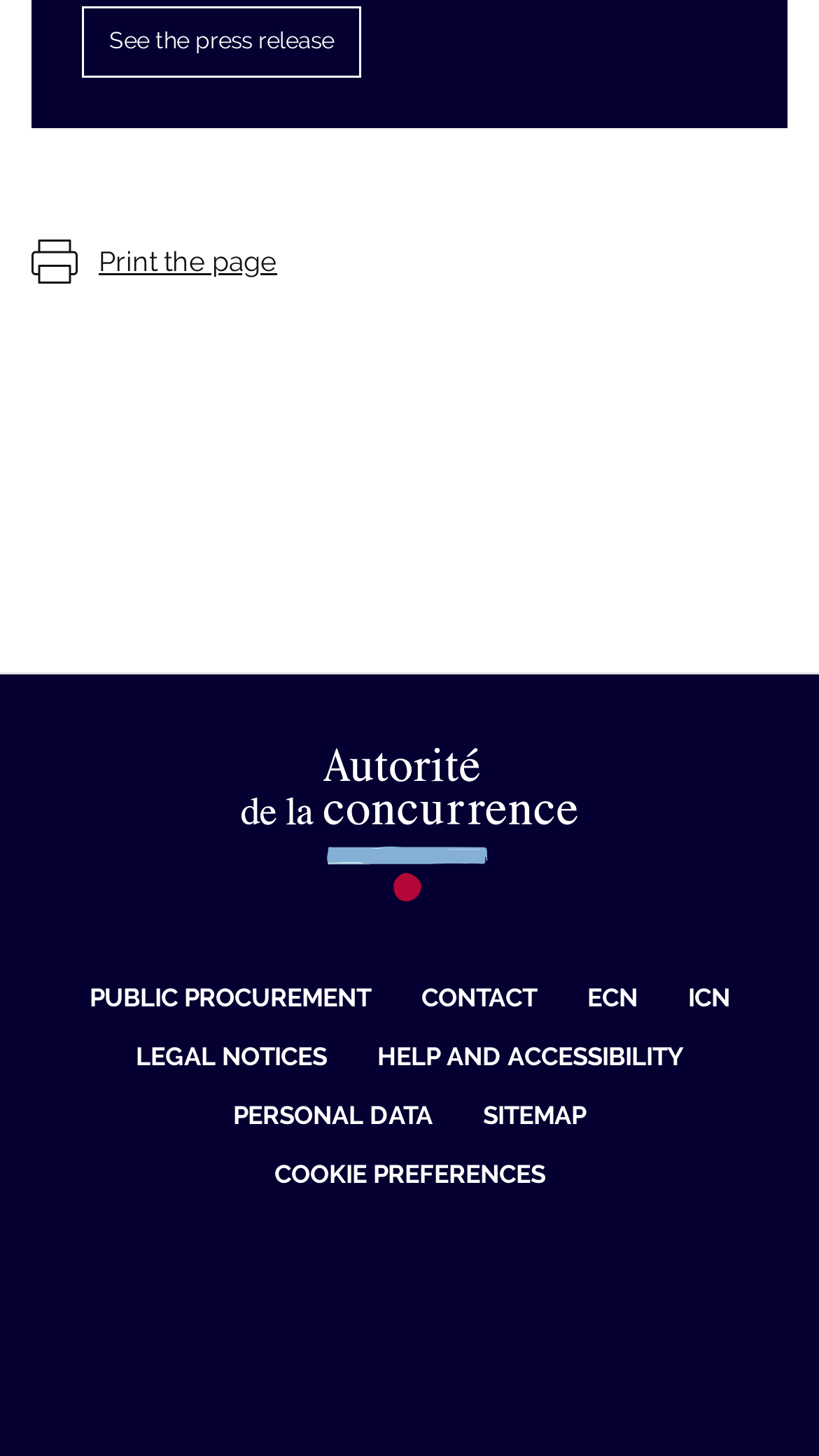How many social media links are there?
Using the visual information from the image, give a one-word or short-phrase answer.

3